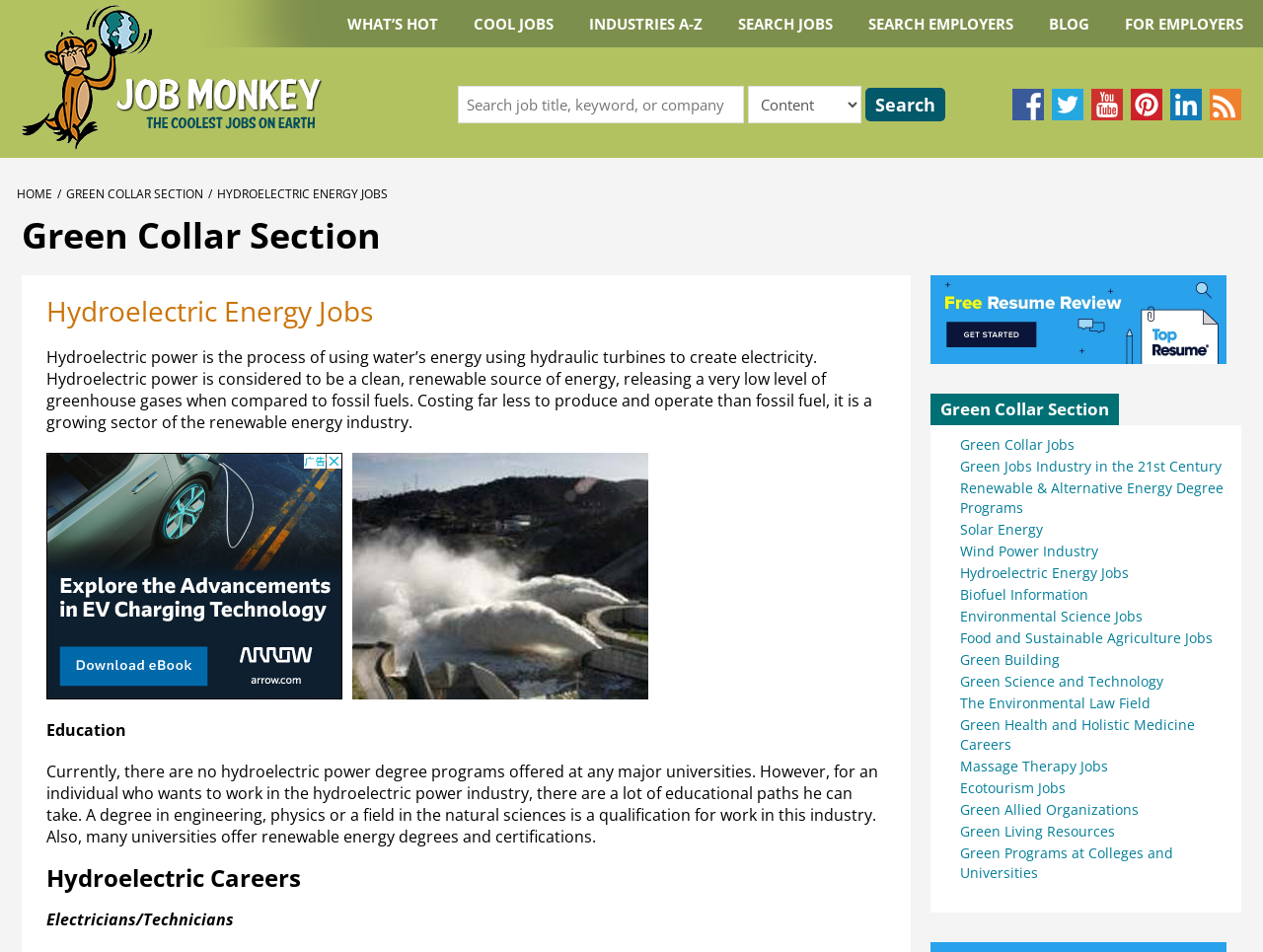Locate the bounding box coordinates of the clickable element to fulfill the following instruction: "Search for a job". Provide the coordinates as four float numbers between 0 and 1 in the format [left, top, right, bottom].

[0.362, 0.09, 0.589, 0.13]